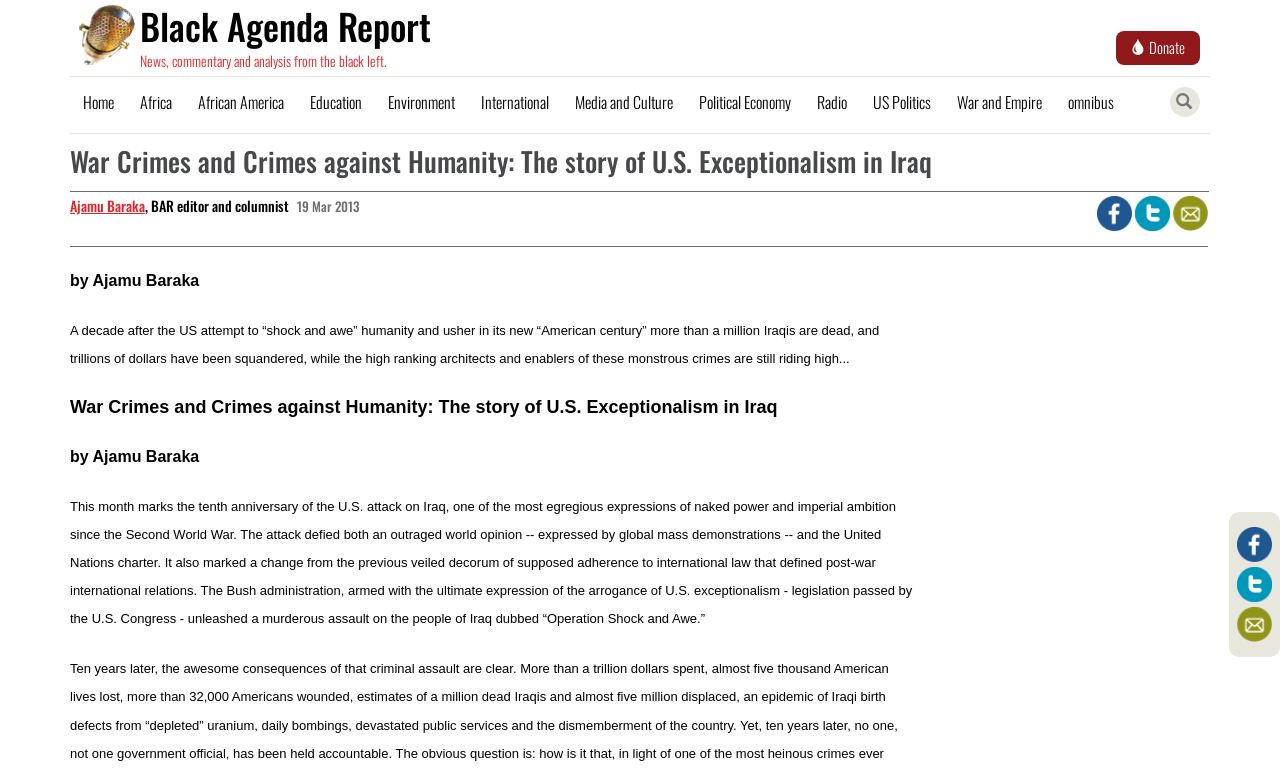Locate the bounding box coordinates of the clickable part needed for the task: "Read the article by Ajamu Baraka".

[0.055, 0.35, 0.156, 0.371]